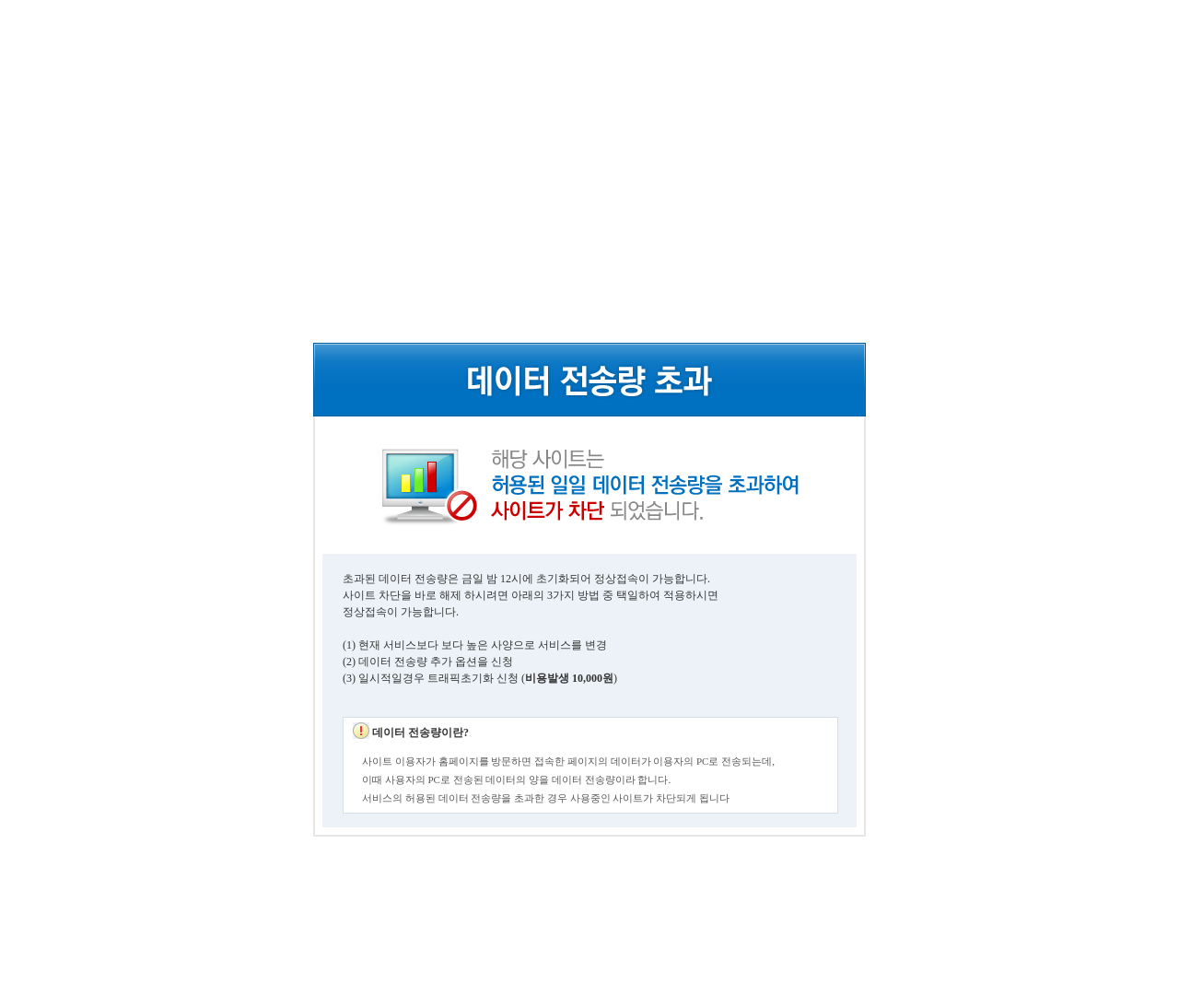Generate a thorough description of the webpage.

This webpage appears to be an error page, indicating that the daily data transmission limit has been exceeded. At the top, there is an image with a warning message "데이터 전송량 초과" (Data transmission limit exceeded). Below this image, there is another image with a longer message explaining that the site has been blocked due to exceeding the daily data transmission limit.

Below these images, there are several blocks of text. The first block explains that the exceeded data transmission limit will be reset at midnight, allowing normal access to the site. The second block provides three methods to immediately release the site block: changing to a higher-spec service, applying for additional data transmission options, or temporarily resetting traffic.

Each of these methods is listed with a brief description, and the third method has an additional note about a 10,000 won fee. Below these text blocks, there is a table with two rows. The first row has a column header "데이터 전송량이란?" (What is data transmission?), and the second row has a grid cell with a detailed explanation of what data transmission means and how it relates to the site block.

Overall, the webpage is providing information and solutions to users who have exceeded their daily data transmission limit and are unable to access the site.